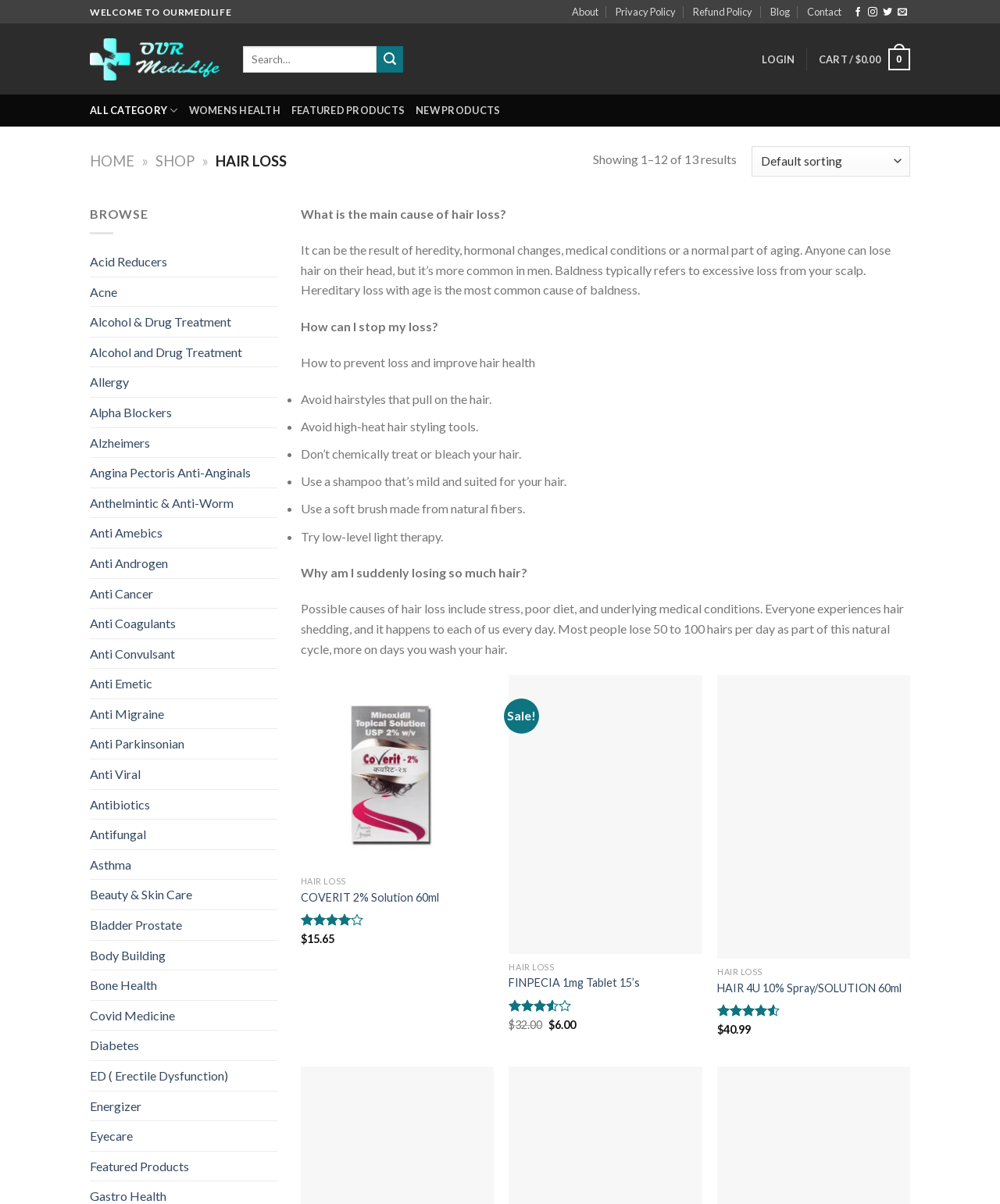What is the price of the COVERIT 2% Solution 60ml?
Please provide a comprehensive answer based on the contents of the image.

The webpage does not mention the price of the COVERIT 2% Solution 60ml, it only provides a link to the product.